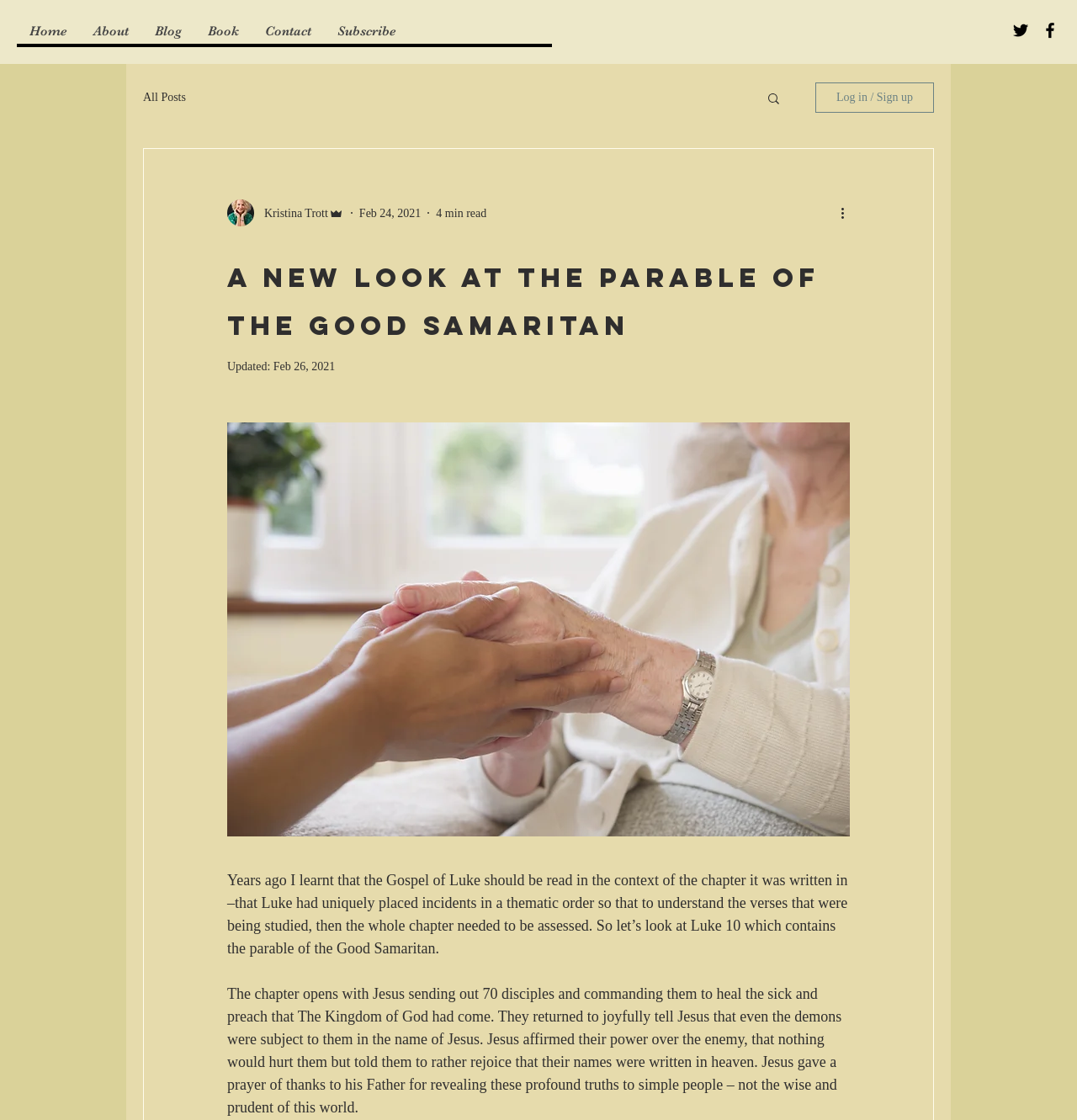Extract the bounding box coordinates of the UI element described: "Book". Provide the coordinates in the format [left, top, right, bottom] with values ranging from 0 to 1.

[0.18, 0.017, 0.234, 0.039]